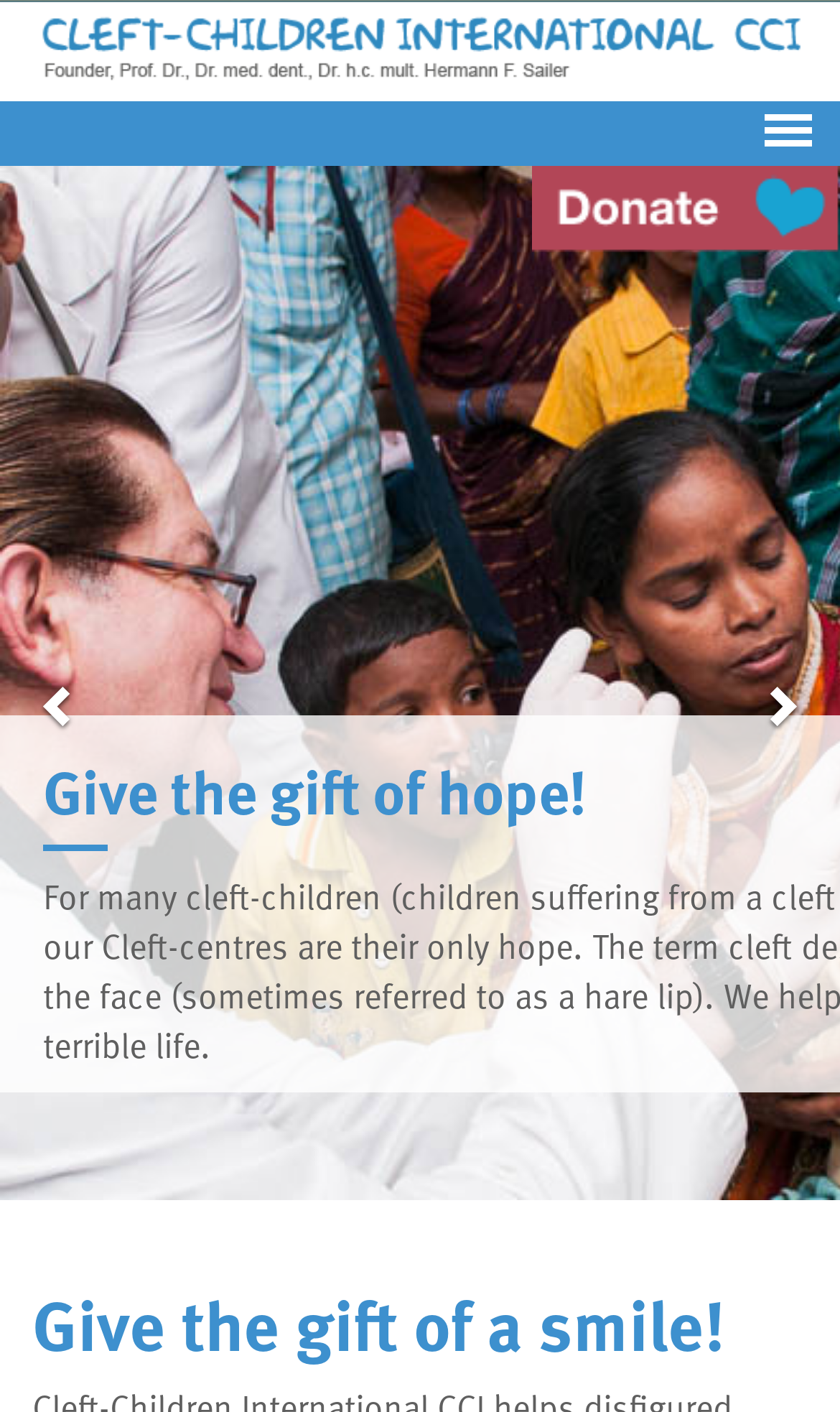Determine the bounding box for the UI element as described: "aria-label="Quick actions"". The coordinates should be represented as four float numbers between 0 and 1, formatted as [left, top, right, bottom].

None